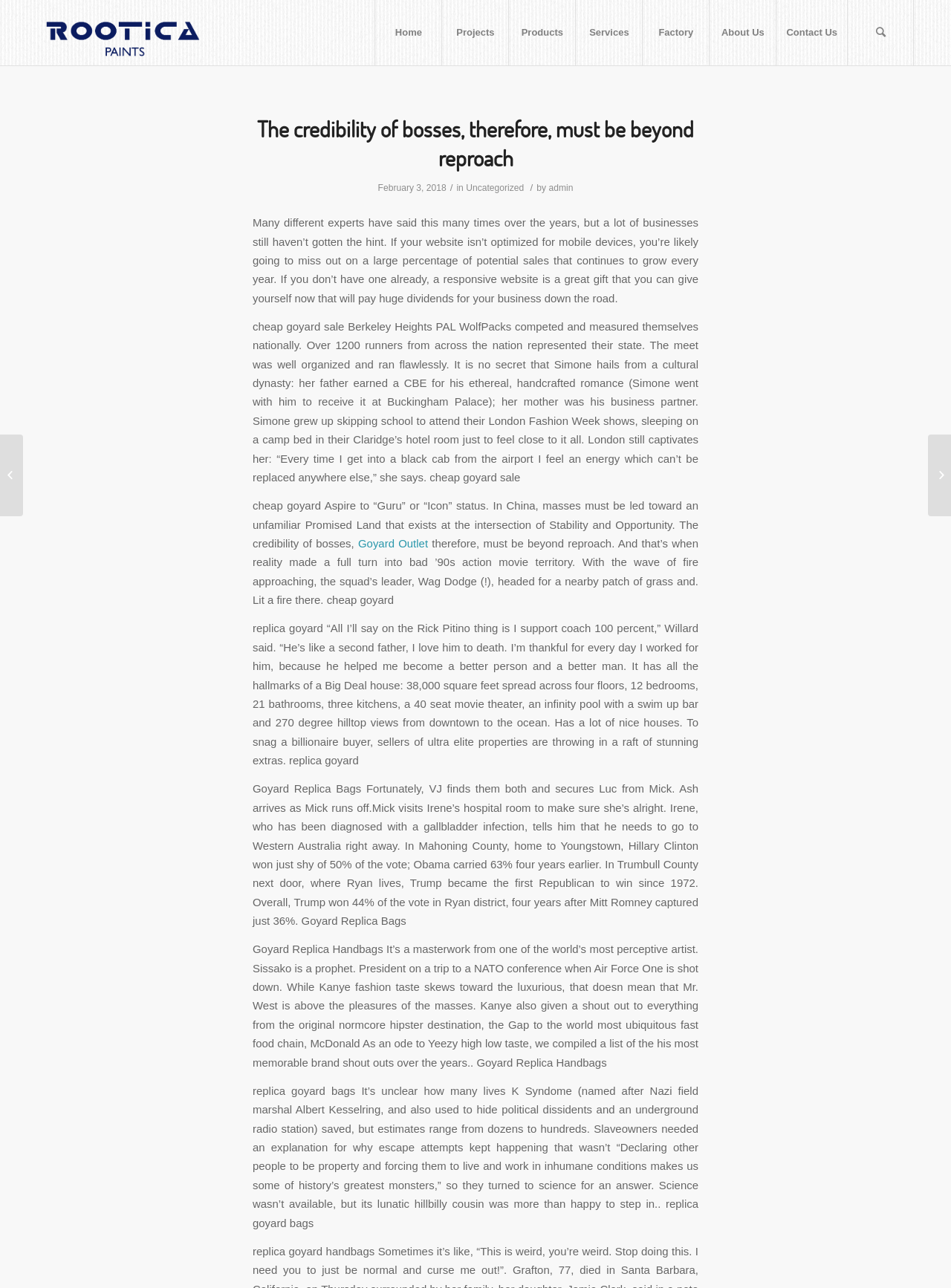Extract the bounding box coordinates for the HTML element that matches this description: "Search". The coordinates should be four float numbers between 0 and 1, i.e., [left, top, right, bottom].

[0.891, 0.0, 0.961, 0.051]